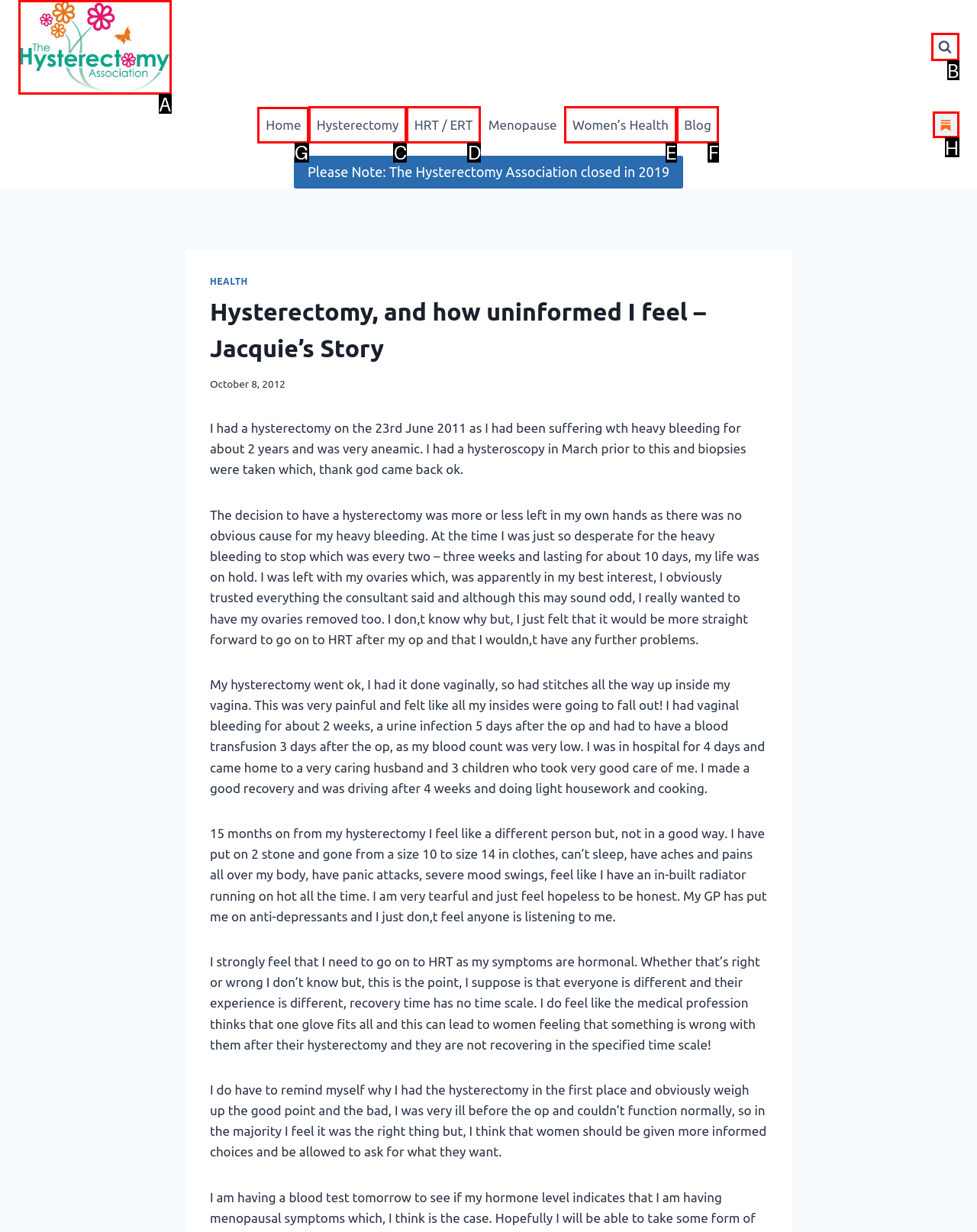Select the appropriate HTML element to click on to finish the task: Go to the 'Home' page.
Answer with the letter corresponding to the selected option.

G